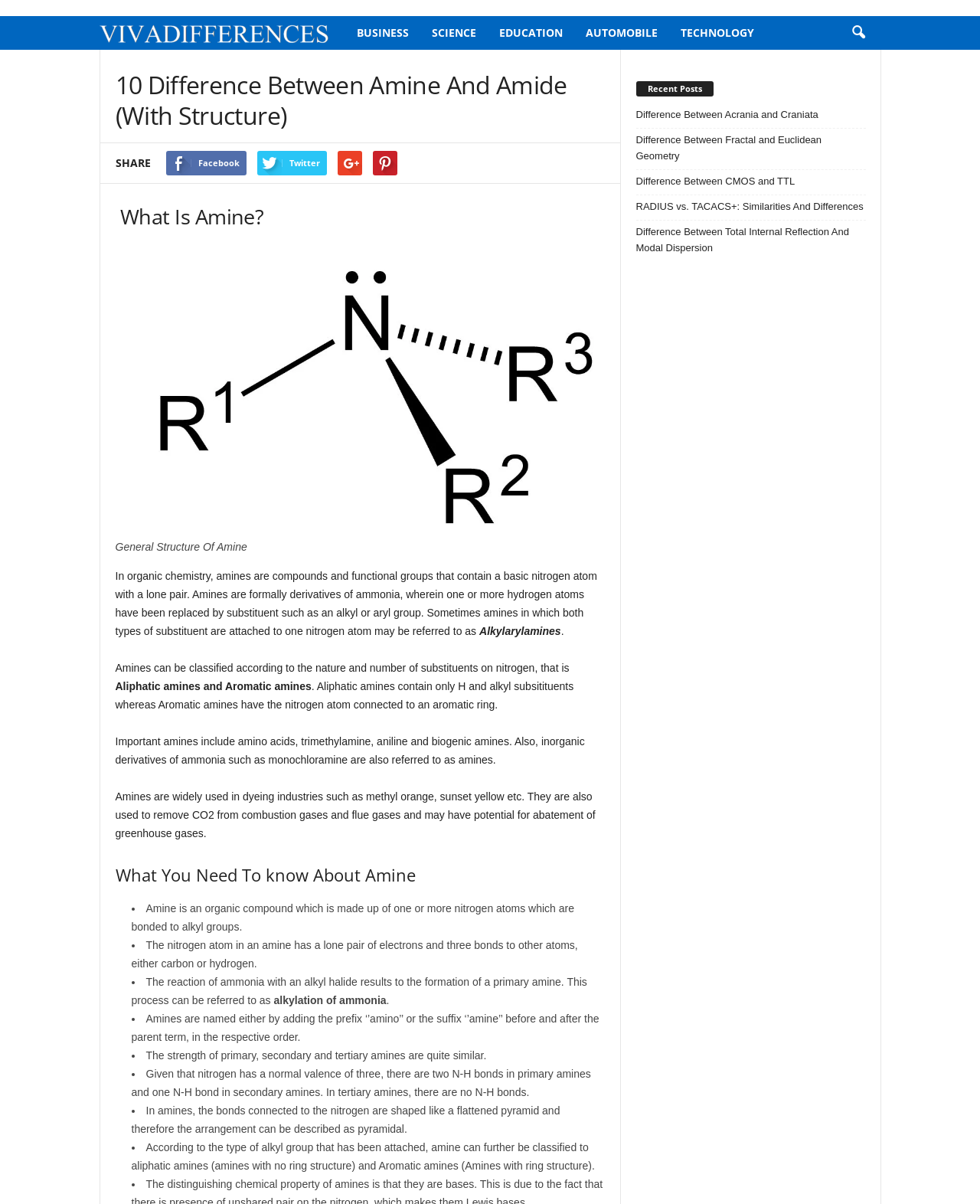Convey a detailed summary of the webpage, mentioning all key elements.

This webpage is about the differences between amine and amide, with a focus on organic chemistry. At the top, there is a navigation menu with links to various categories, including "BUSINESS", "SCIENCE", "EDUCATION", and "TECHNOLOGY". Below the navigation menu, there is a header section with the title "10 Difference Between Amine And Amide (With Structure)" and social media sharing links.

The main content of the webpage is divided into sections. The first section is an introduction to amines, which includes a figure with a caption "General Structure Of Amine". The text explains that amines are compounds and functional groups that contain a basic nitrogen atom with a lone pair. It also discusses the classification of amines and their uses in various industries.

The next section is titled "What You Need To Know About Amine" and is presented in a list format with bullet points. The list covers various aspects of amines, including their structure, properties, and reactions. Each bullet point is accompanied by a brief explanation.

On the right-hand side of the webpage, there is a complementary section with a heading "Recent Posts". This section lists several links to other articles on the website, including "Difference Between Acrania and Craniata", "Difference Between Fractal and Euclidean Geometry", and "RADIUS vs. TACACS+: Similarities And Differences".